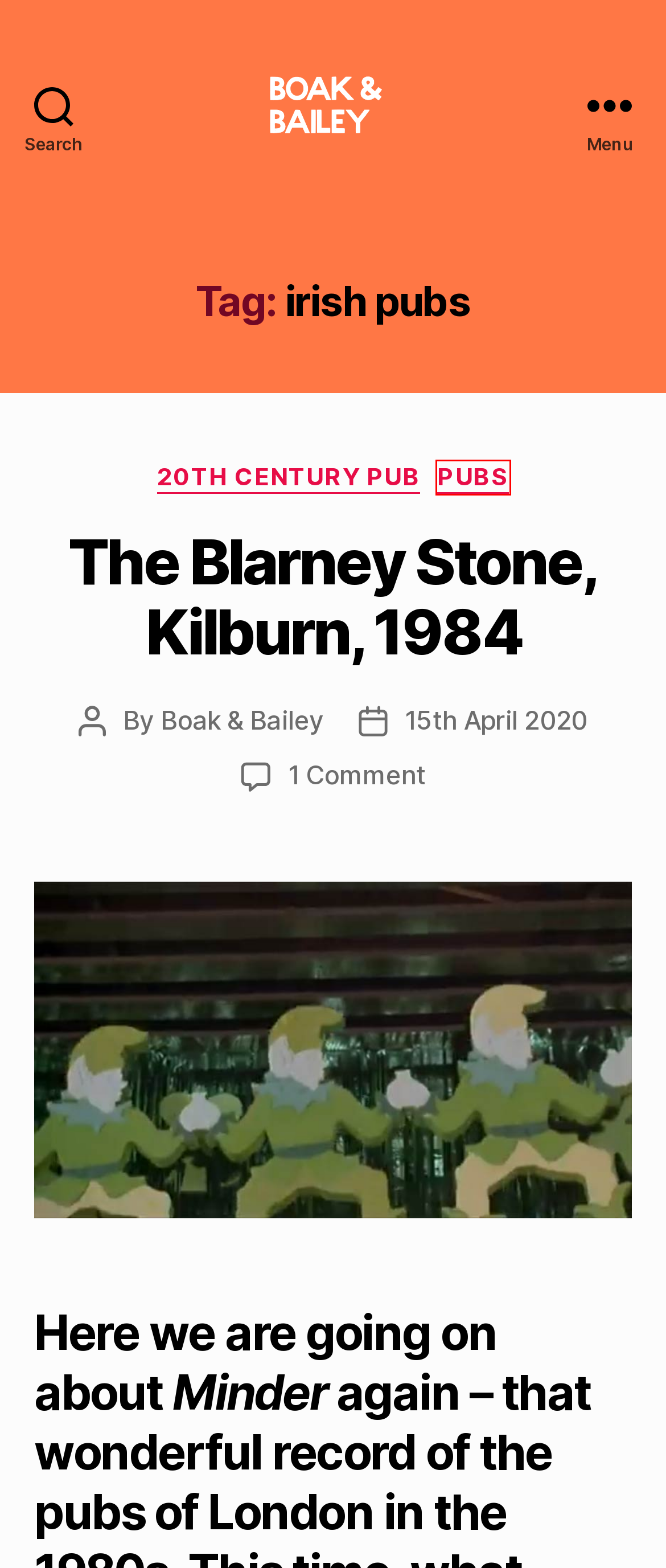Observe the provided screenshot of a webpage that has a red rectangle bounding box. Determine the webpage description that best matches the new webpage after clicking the element inside the red bounding box. Here are the candidates:
A. News, Nuggets & Longreads 31 March 2018: Moorhouse's, Memel, Mellowness
B. The Blarney Stone, Kilburn, 1984 | Boak & Bailey's Beer Blog
C. 20th Century Pub Archives - Boak & Bailey's Beer Blog
D. pubs Archives - Boak & Bailey's Beer Blog
E. Boak & Bailey's Beer Blog
F. Lost Beers - Eight myths about lambic debunked
G. - Author at Boak & Bailey's Beer Blog
H. News, Nuggets and Longreads 23 March 2019: Choice, Cycles, Cask 2019

D